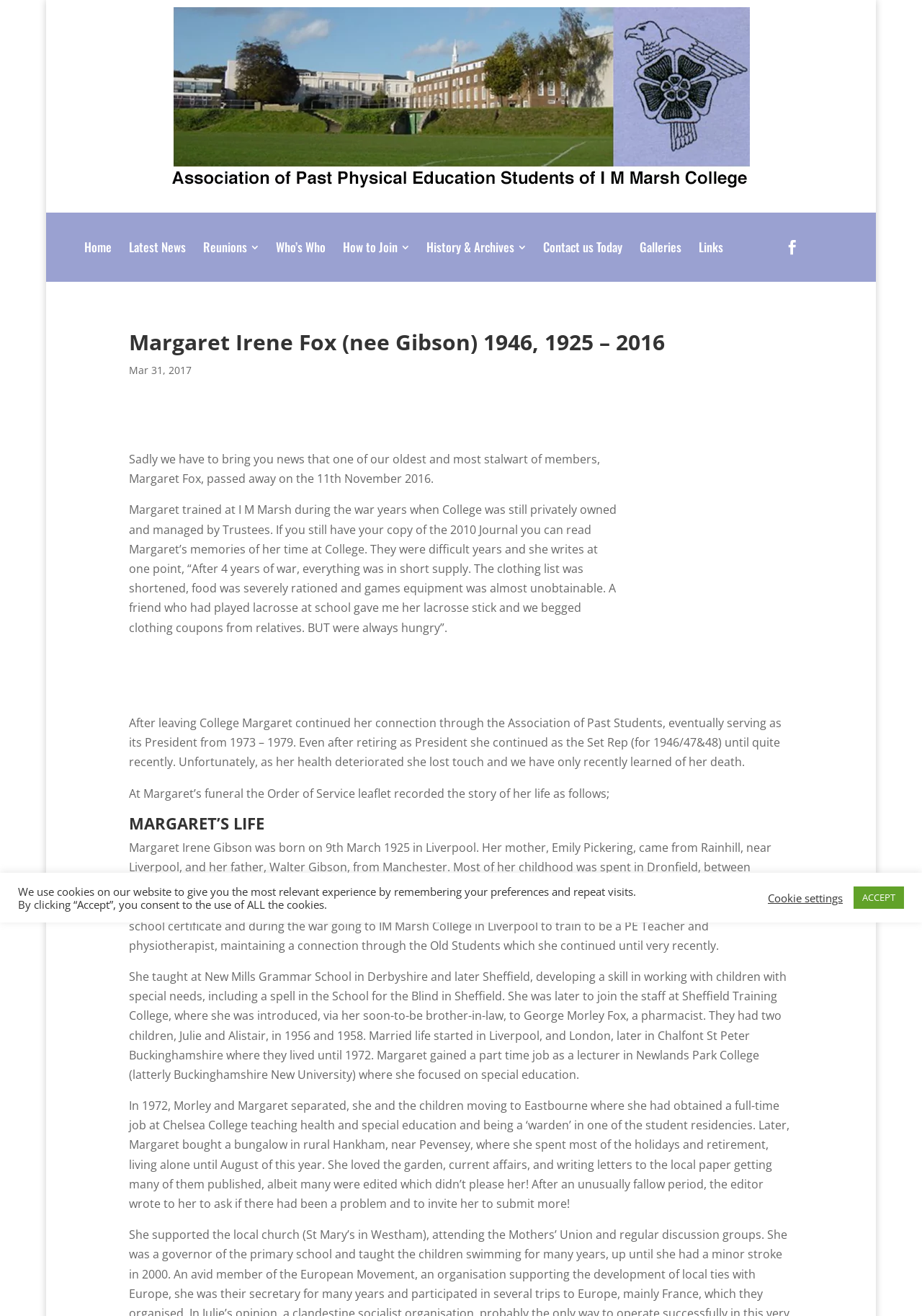Locate the bounding box coordinates of the item that should be clicked to fulfill the instruction: "View Reunions 3".

[0.211, 0.176, 0.289, 0.199]